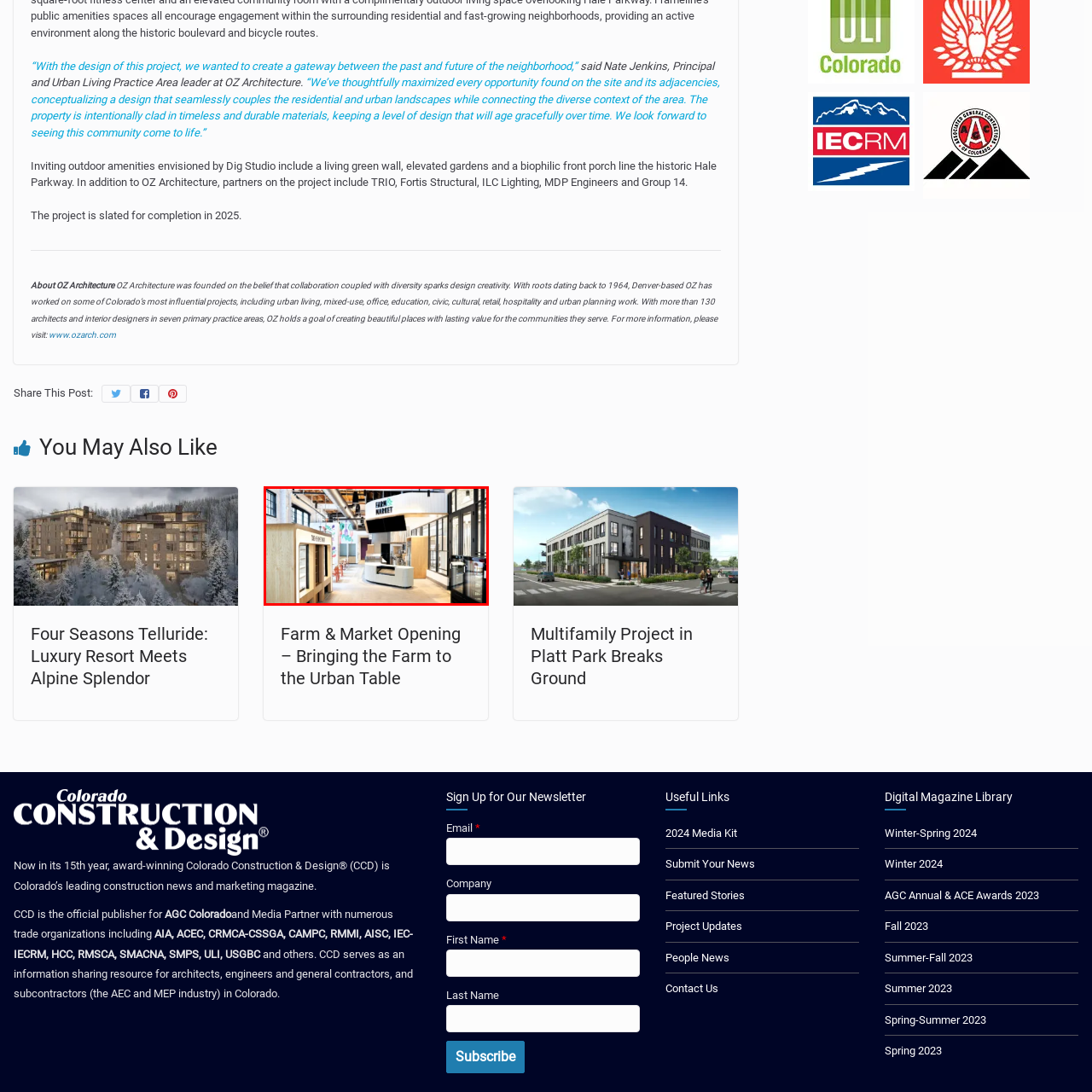Look at the image inside the red box and answer the question with a single word or phrase:
What material is used for the decor in the marketplace?

Light wood